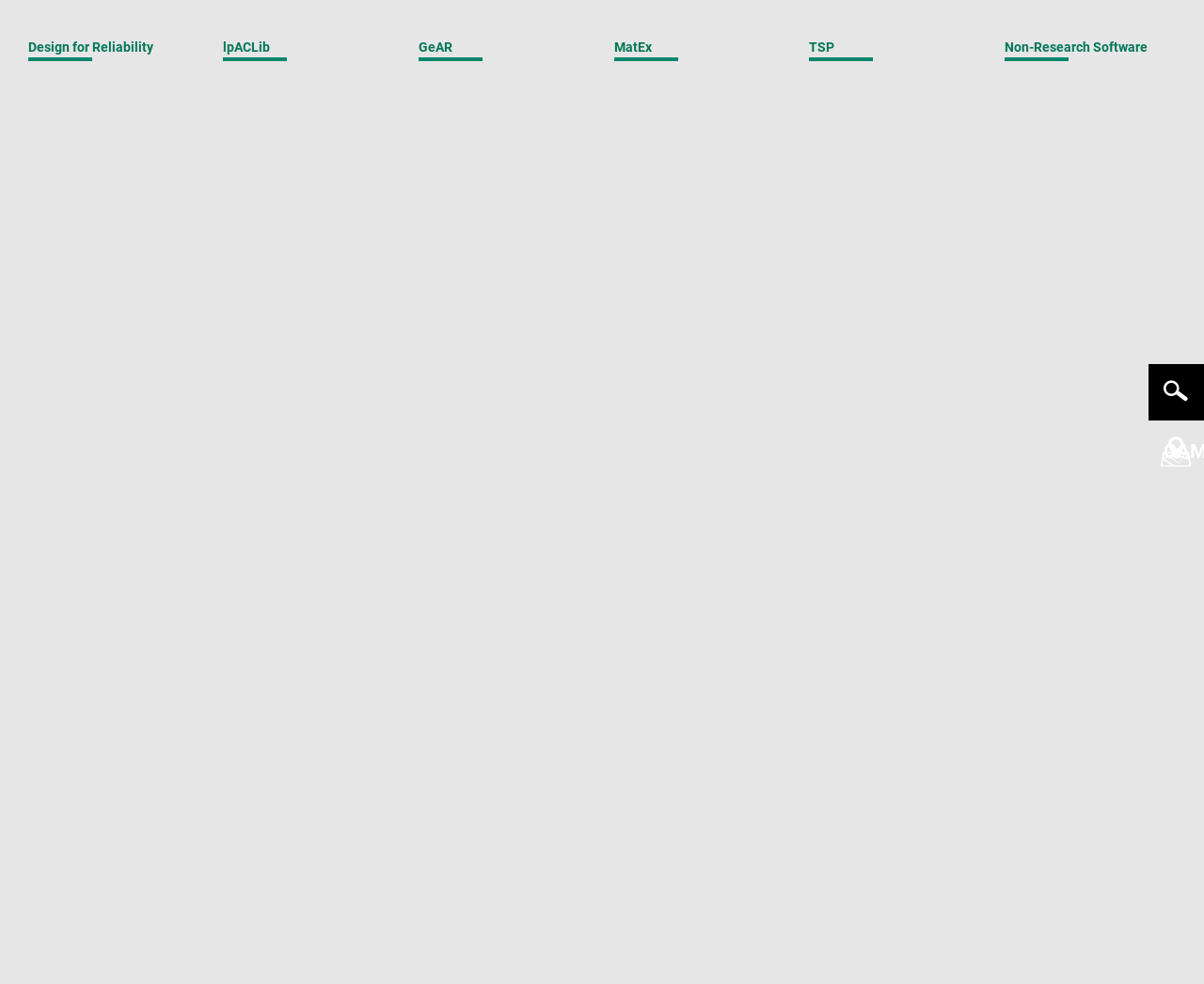Construct a comprehensive caption that outlines the webpage's structure and content.

This webpage is about the Chair for Embedded Systems (CES) at the Karlsruhe Institute of Technology (KIT). At the top left, there is a link to KIT's homepage, accompanied by a small image of the KIT logo. Below this, there are several links to navigate through the website, including "Home", "Legals", "Privacy Policy", and "Sitemap". 

On the top right, there is a search bar with a magnifying glass icon. Next to it, there are links to "Events/News", "Publications", "People", "Research", and "Teaching". 

Below these links, there are more specific links related to teaching, such as "Lectures", "Labs", "Seminars", and "PSE". There are also links to "Master/Bachelor Theses", "CES free Software", and "Job Openings". 

The main content of the webpage is about a talk titled "Design Space Exploration and Parameter Tuning for Neuromorphic Applications". The talk is given by Prof. Nikil Dutt from the University of California, Irvine, USA. The details of the talk, including the time, location, and abstract, are provided. The abstract discusses neuromorphic engineering, spiking neural networks, and a simulation environment called CARLsim. 

At the bottom of the page, there are links to "Contact", "Internals", and "Home Startpage". There is also a search bar and a link to a campus map.